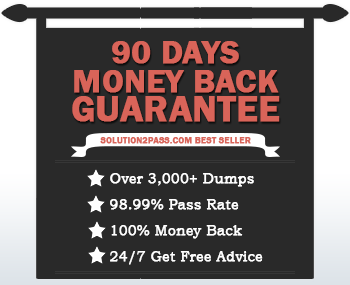Please answer the following question using a single word or phrase: 
How many dumps are mentioned in the banner?

Over 3,000+